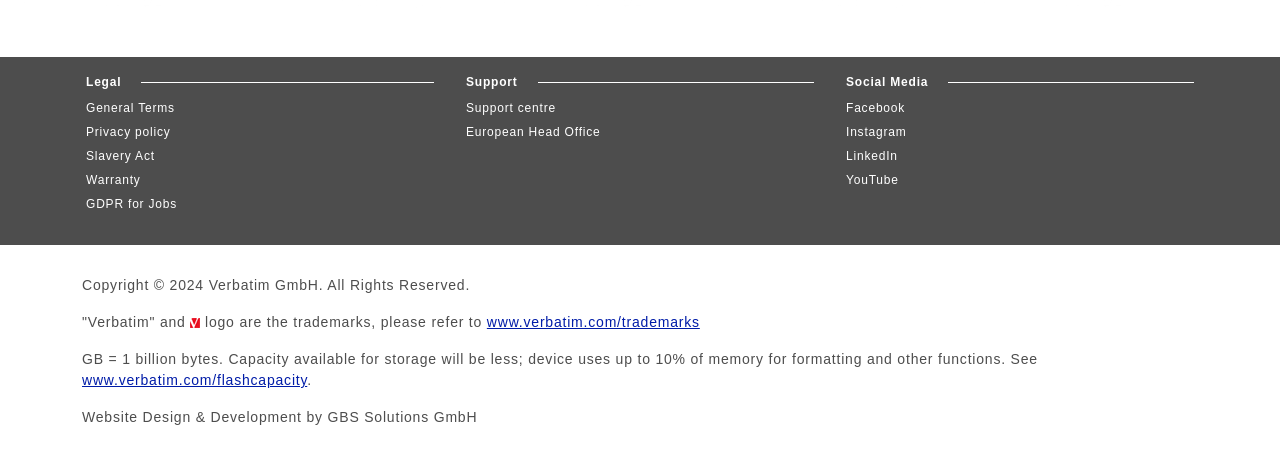What is the copyright year of the website?
Examine the webpage screenshot and provide an in-depth answer to the question.

The static text at the bottom of the page states 'Copyright © 2024 Verbatim GmbH. All Rights Reserved.', which indicates that the copyright year of the website is 2024.